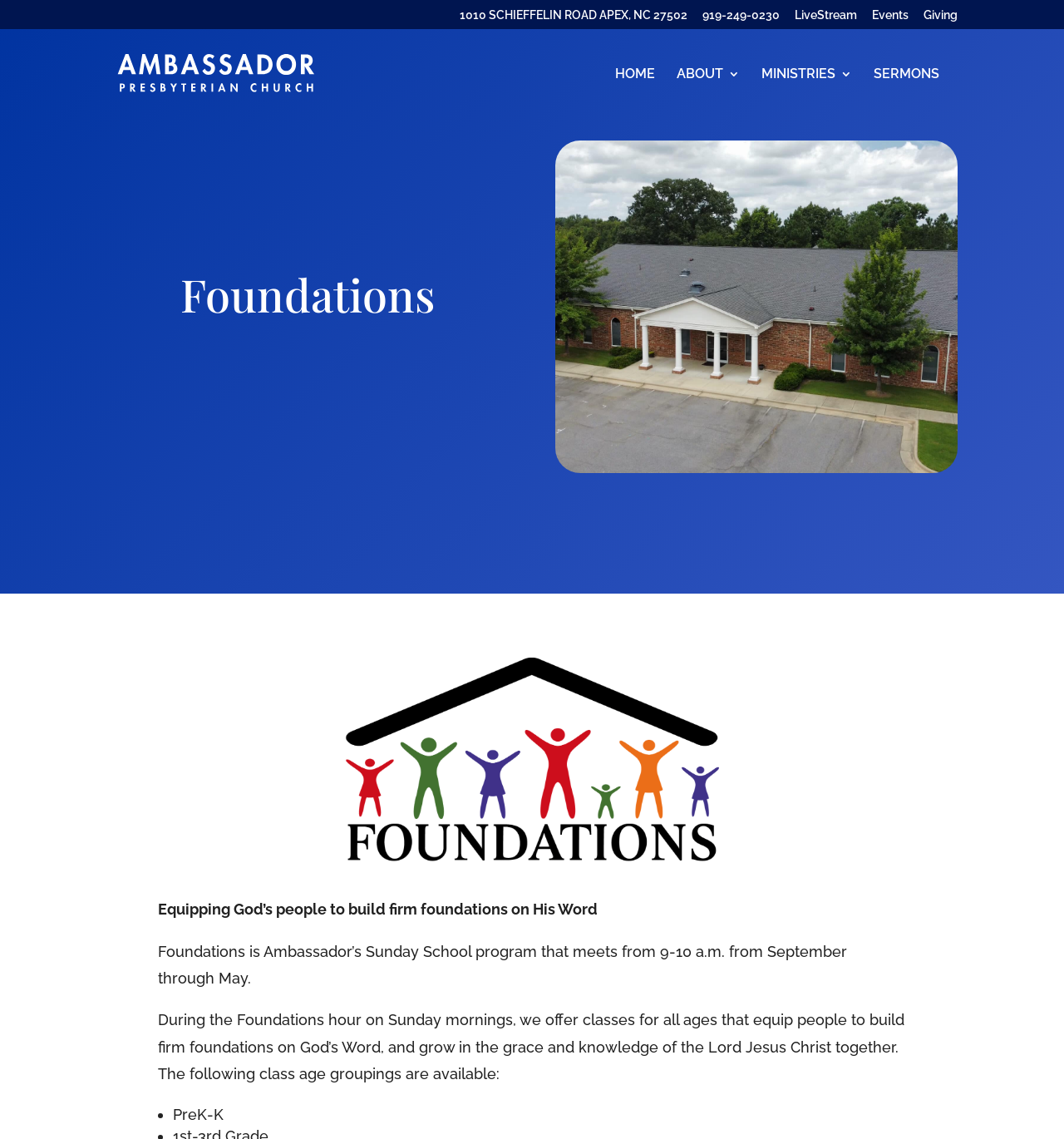Please determine the bounding box coordinates, formatted as (top-left x, top-left y, bottom-right x, bottom-right y), with all values as floating point numbers between 0 and 1. Identify the bounding box of the region described as: alt="Ambassador Presbyterian Church Apex, NC"

[0.104, 0.056, 0.308, 0.071]